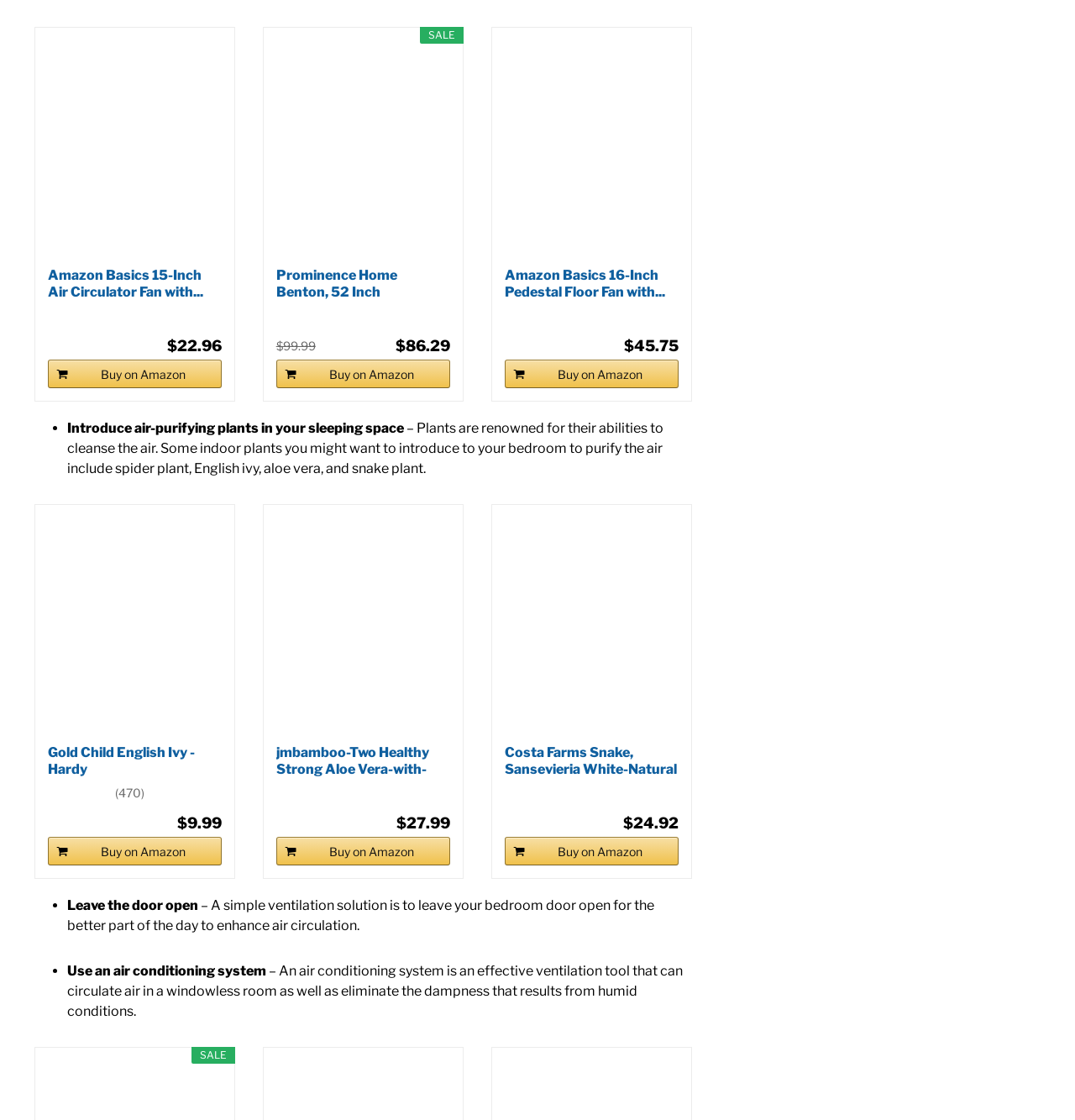Could you locate the bounding box coordinates for the section that should be clicked to accomplish this task: "Click on the 'Prominence Home Benton' image".

[0.257, 0.043, 0.419, 0.231]